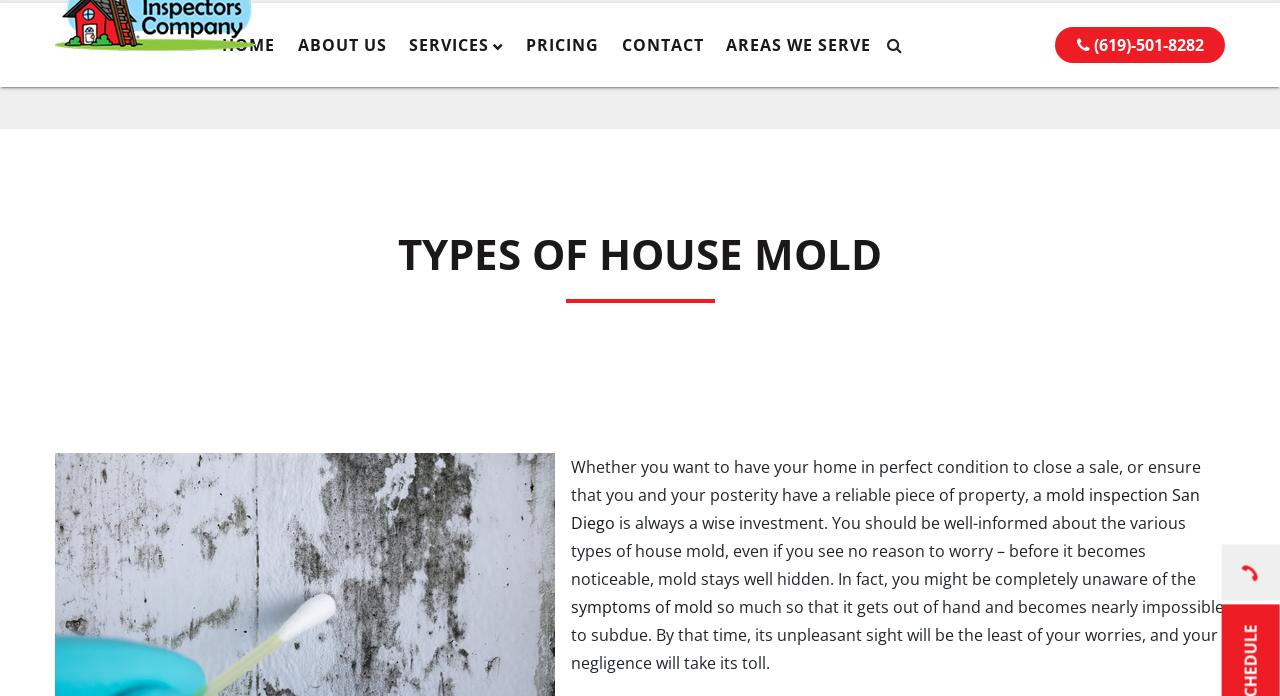Could you provide the bounding box coordinates for the portion of the screen to click to complete this instruction: "Open the search engine"?

None